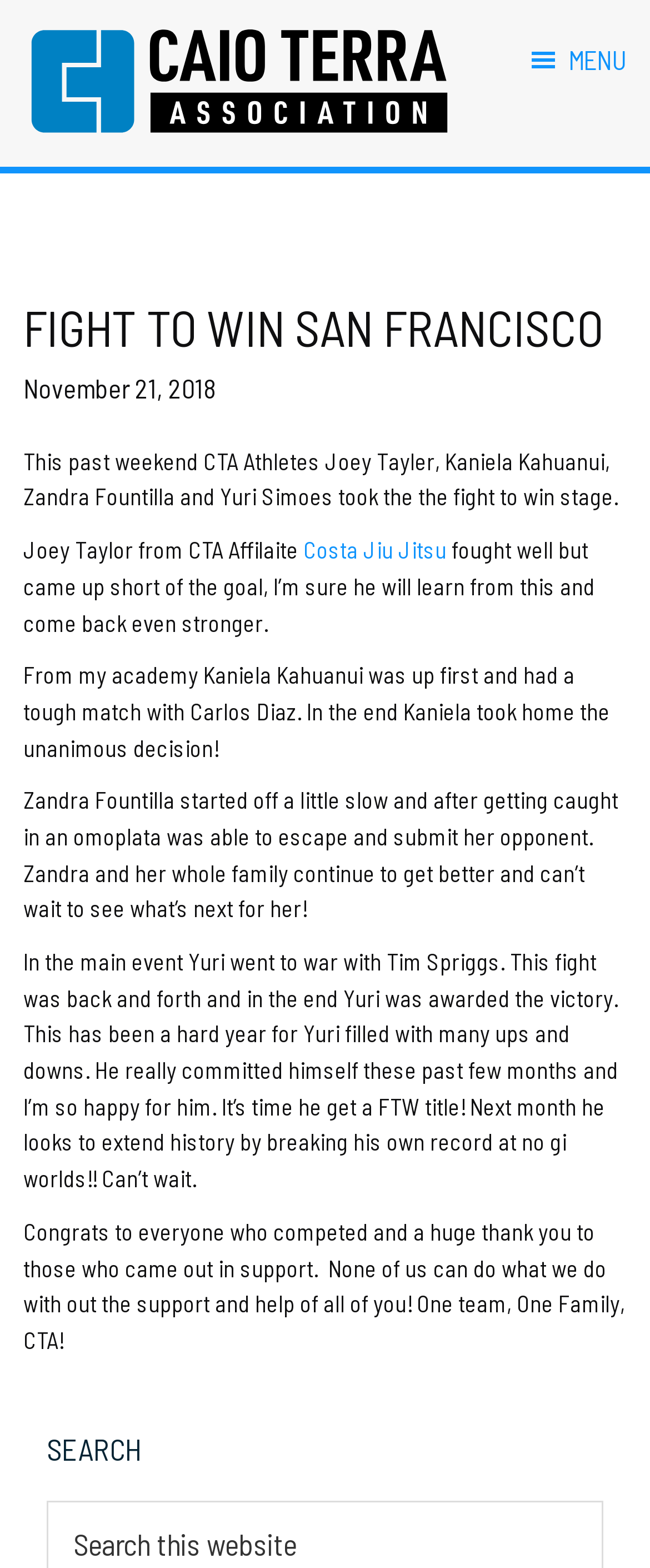Offer an in-depth caption of the entire webpage.

The webpage is about the Caio Terra Association, a Brazilian Jiu Jitsu Association, and its athletes' recent performance at the Fight to Win San Francisco event. At the top left corner, there is a link to the Caio Terra Association, accompanied by an image of the association's logo. Below the logo, there is a brief description of the association.

On the top right corner, there is a menu button with a hamburger icon. The main content of the webpage is divided into two sections. The left section contains an article with a heading "FIGHT TO WIN SAN FRANCISCO" and a timestamp "November 21, 2018". The article describes the performance of four CTA athletes, Joey Tayler, Kaniela Kahuanui, Zandra Fountilla, and Yuri Simoes, at the Fight to Win San Francisco event. The text is divided into paragraphs, each describing the athlete's match and outcome.

On the right side, there is a sidebar with a heading "Primary Sidebar" and a search bar with a "Search" button at the bottom. The search bar is located near the bottom right corner of the webpage.